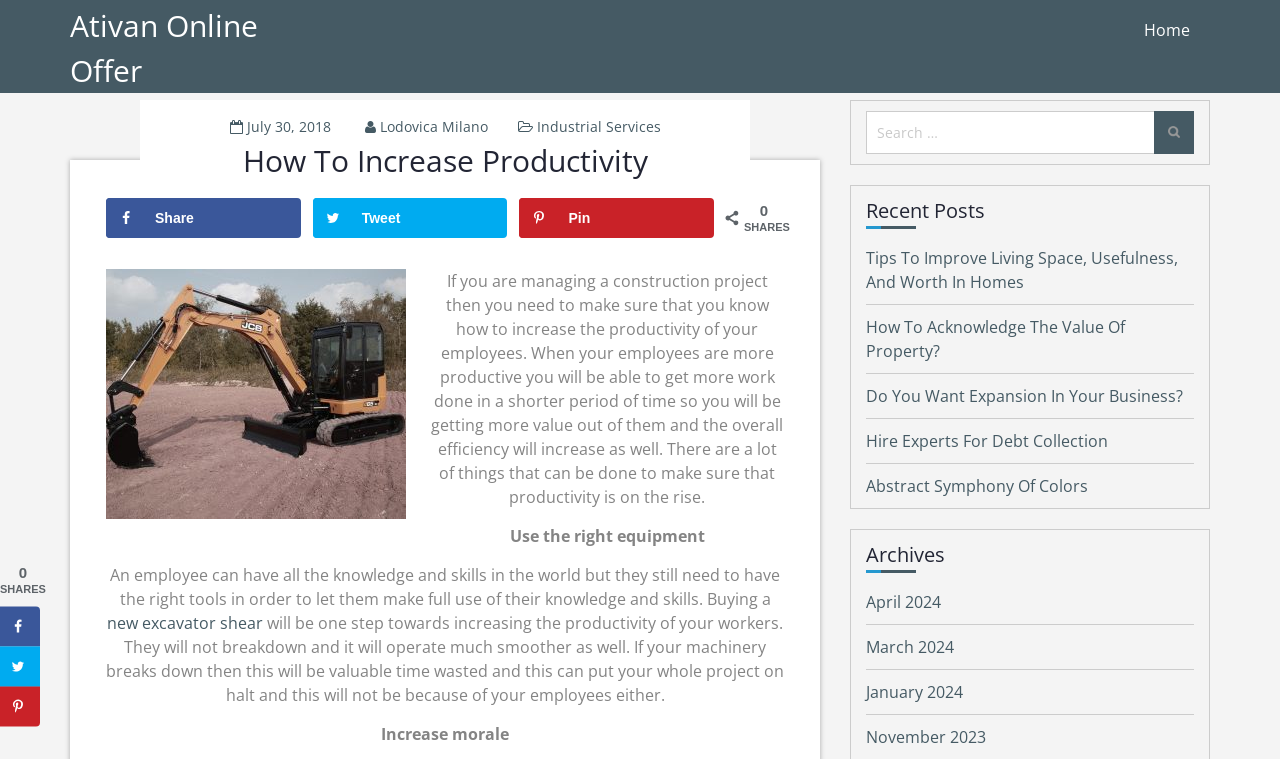Identify the bounding box for the UI element that is described as follows: "Pin".

[0.406, 0.26, 0.558, 0.313]